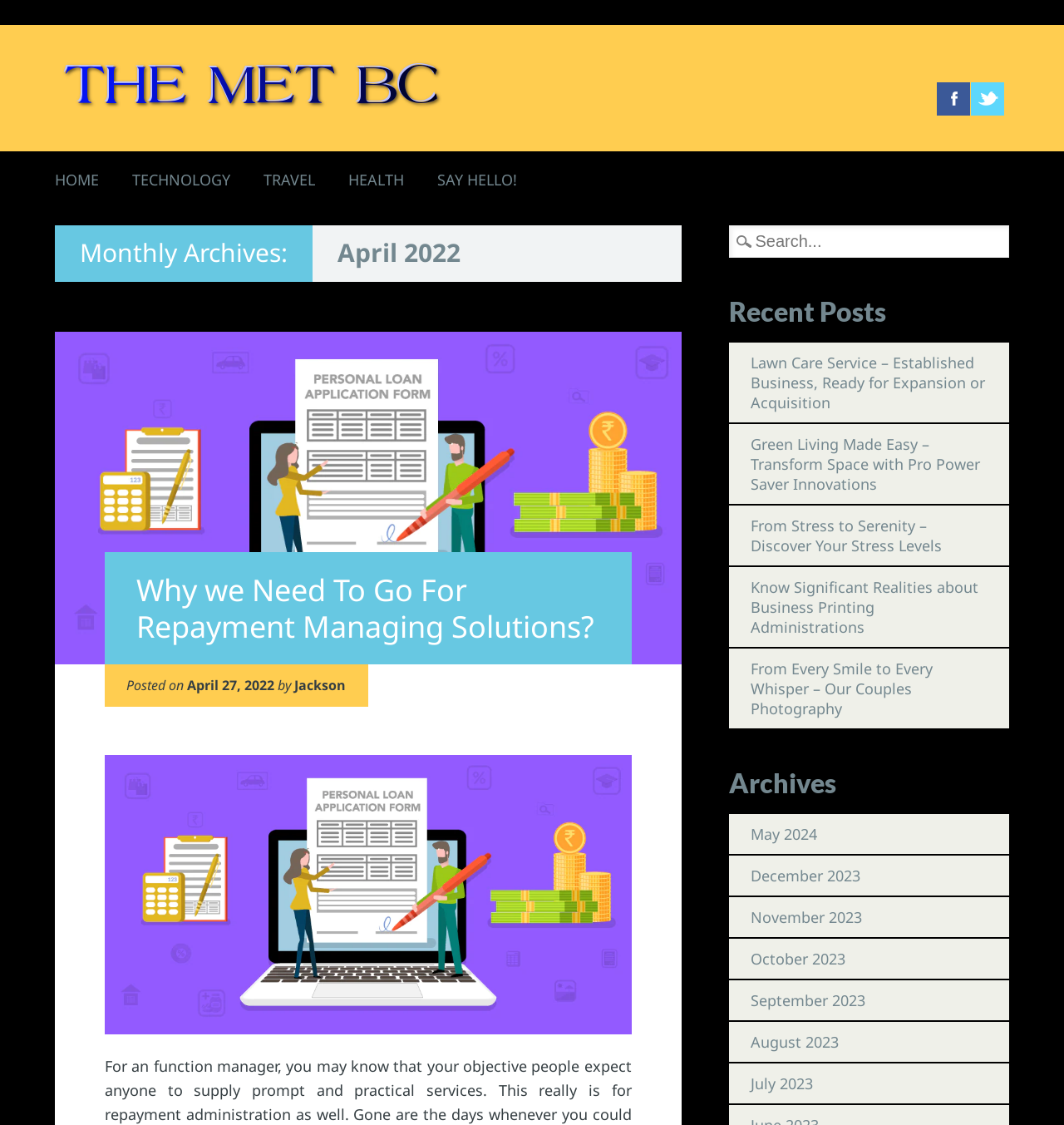Provide the bounding box coordinates for the area that should be clicked to complete the instruction: "Search for something".

[0.685, 0.2, 0.949, 0.229]